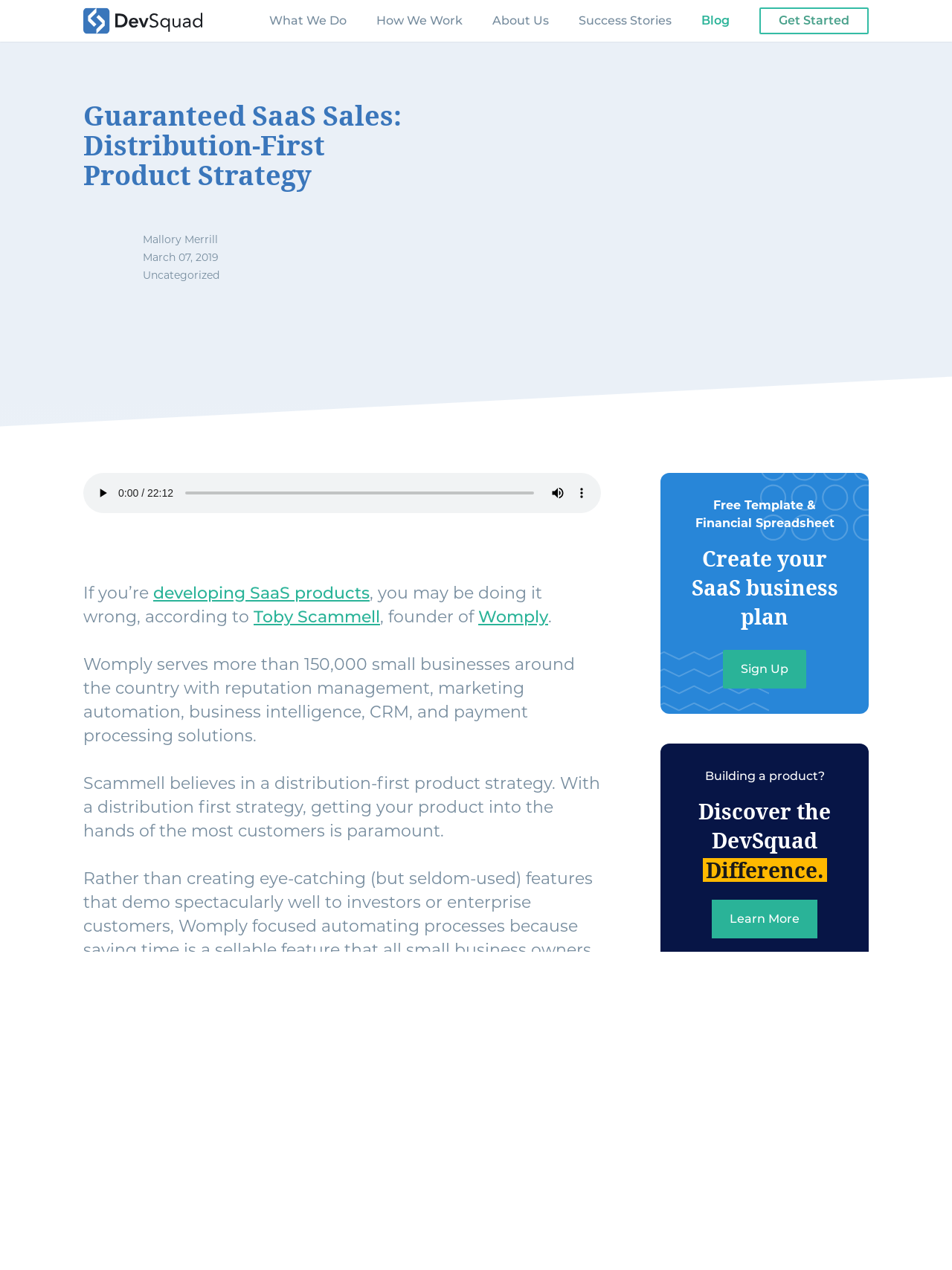Determine the bounding box coordinates of the clickable element to achieve the following action: 'Read the article about distribution-first product strategy'. Provide the coordinates as four float values between 0 and 1, formatted as [left, top, right, bottom].

[0.088, 0.372, 0.631, 0.851]